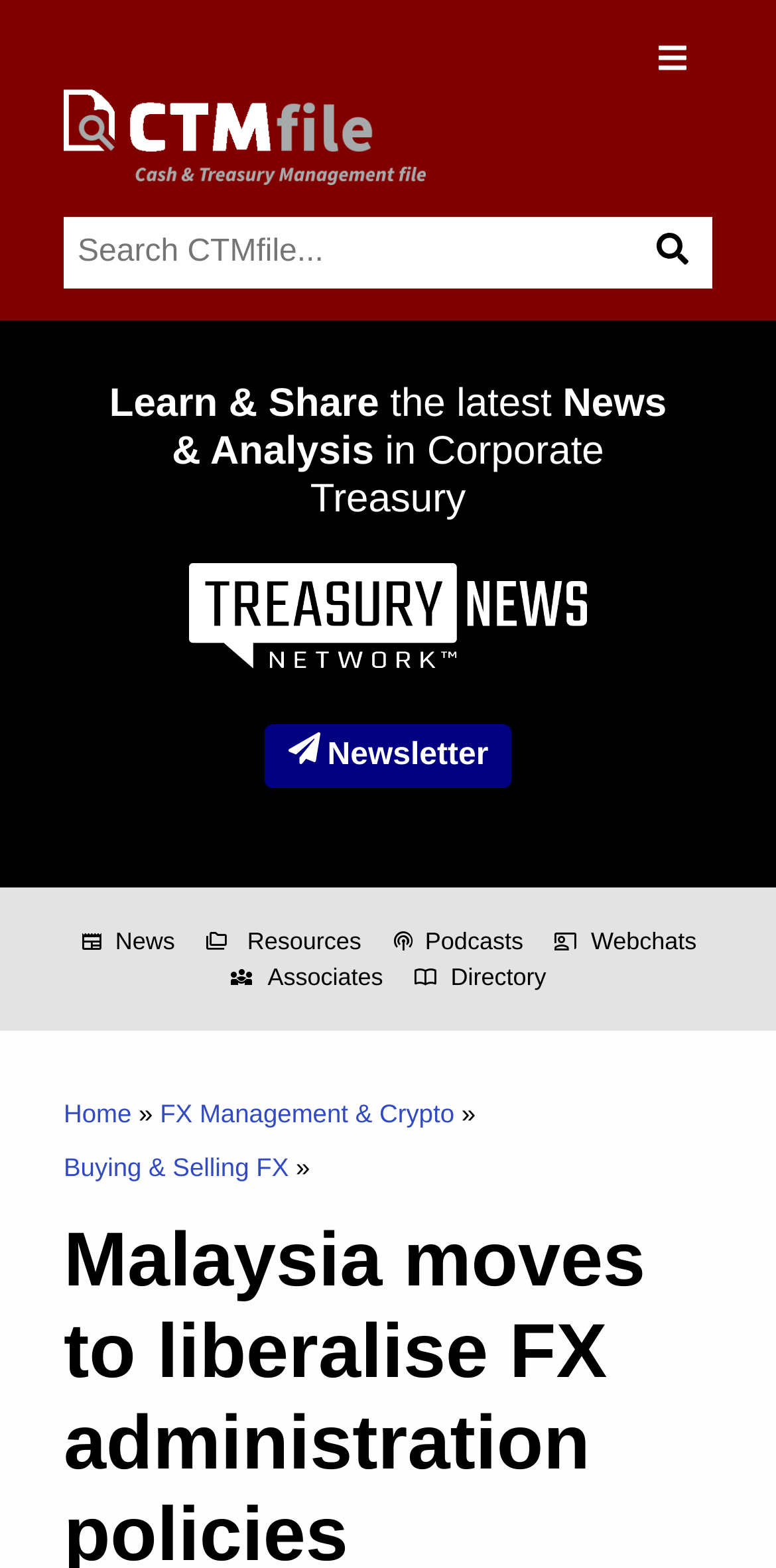Identify the bounding box coordinates for the region of the element that should be clicked to carry out the instruction: "Explore FX Management & Crypto". The bounding box coordinates should be four float numbers between 0 and 1, i.e., [left, top, right, bottom].

[0.206, 0.701, 0.595, 0.72]